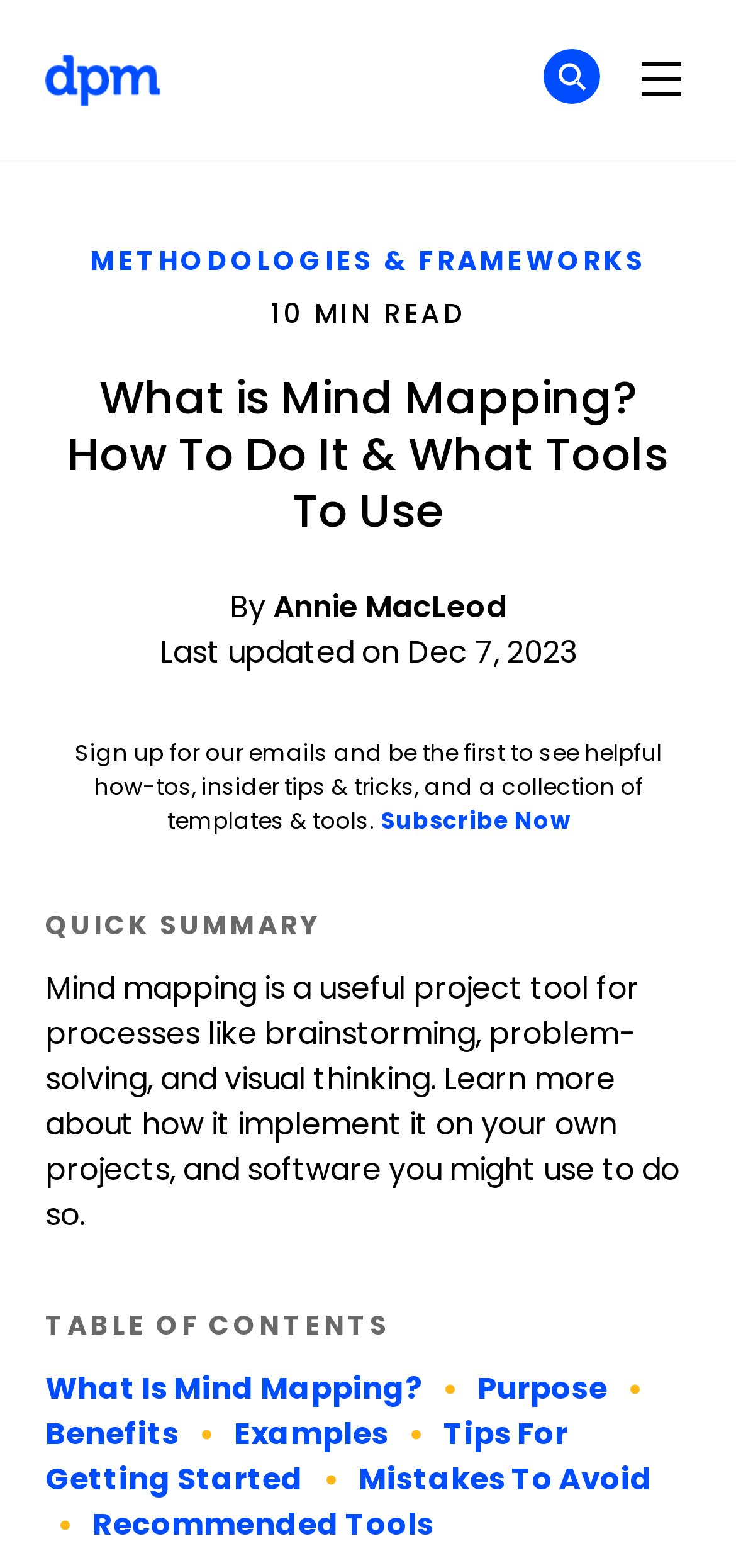Extract the text of the main heading from the webpage.

What is Mind Mapping? How To Do It & What Tools To Use